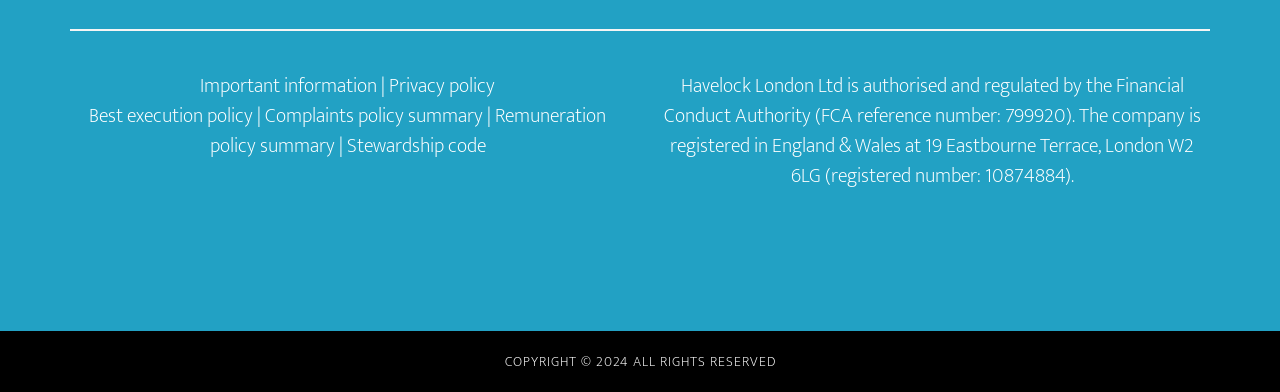How many links are present in the top section of the webpage?
Using the details from the image, give an elaborate explanation to answer the question.

The top section of the webpage contains four links: 'Important information', 'Privacy policy', 'Best execution policy', and 'Complaints policy summary'. These links are arranged horizontally and are separated by vertical separators.